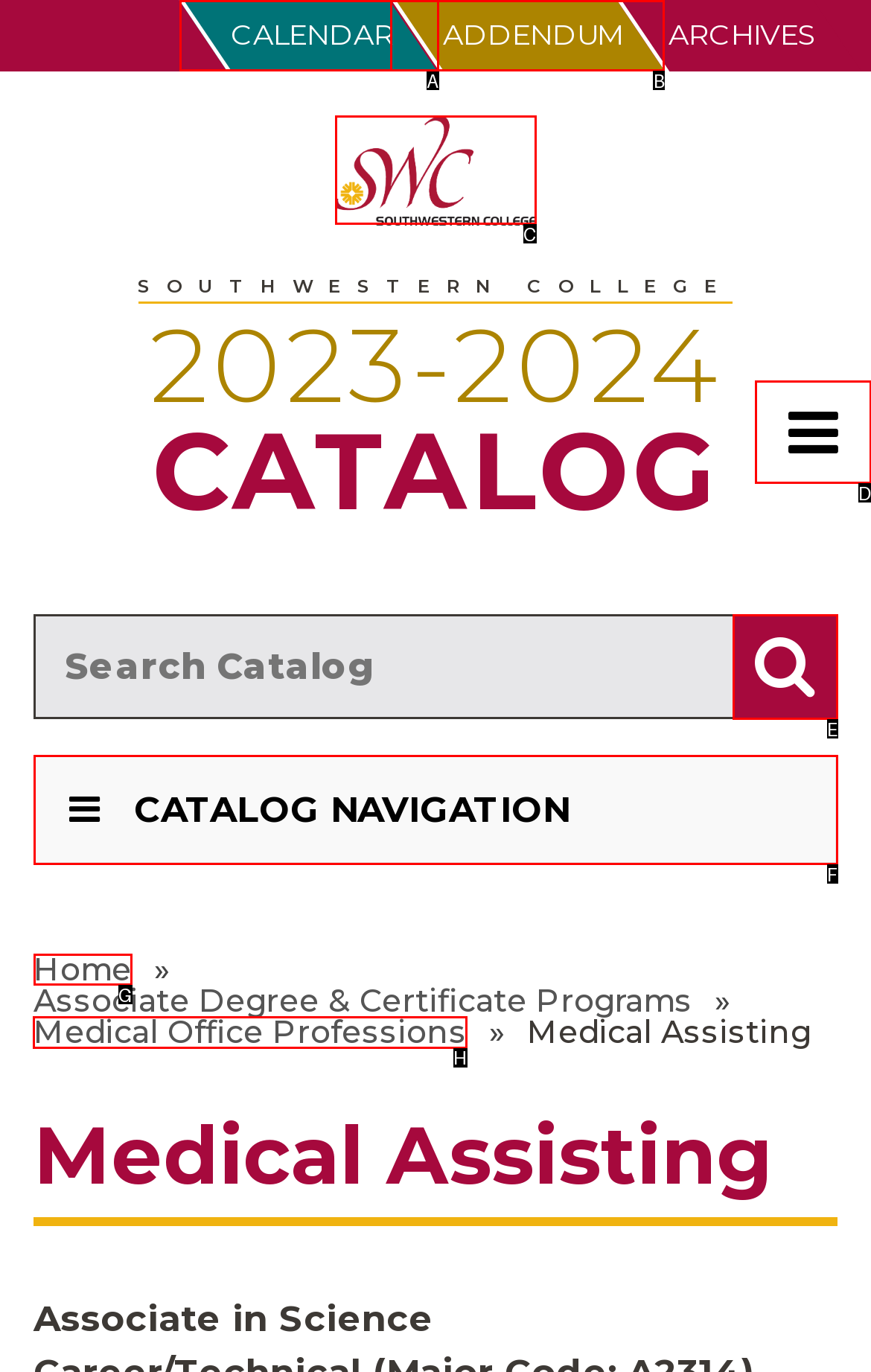Tell me which one HTML element I should click to complete the following task: Click on Medical Office Professions Answer with the option's letter from the given choices directly.

H